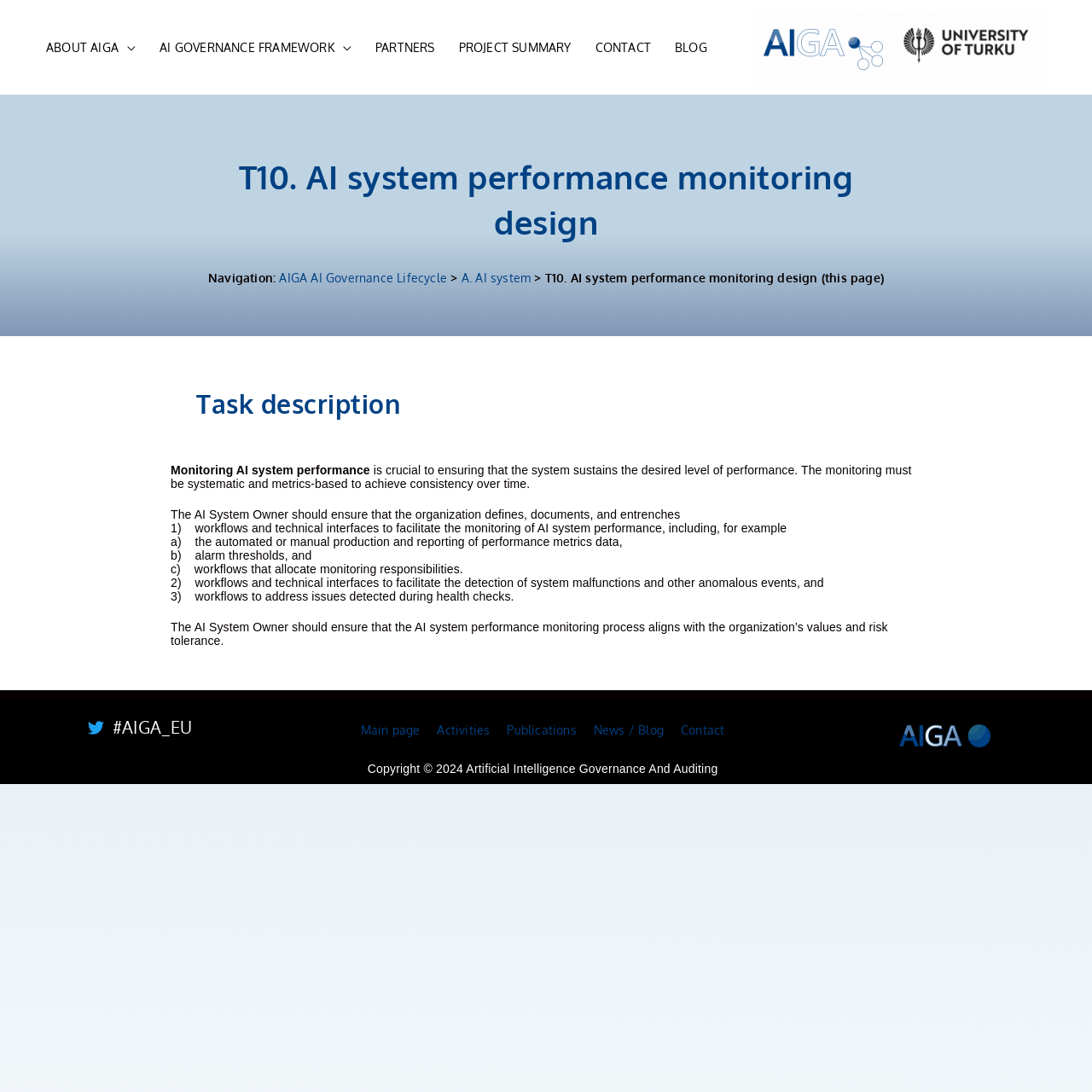Can you determine the main header of this webpage?

T10. AI system performance monitoring design